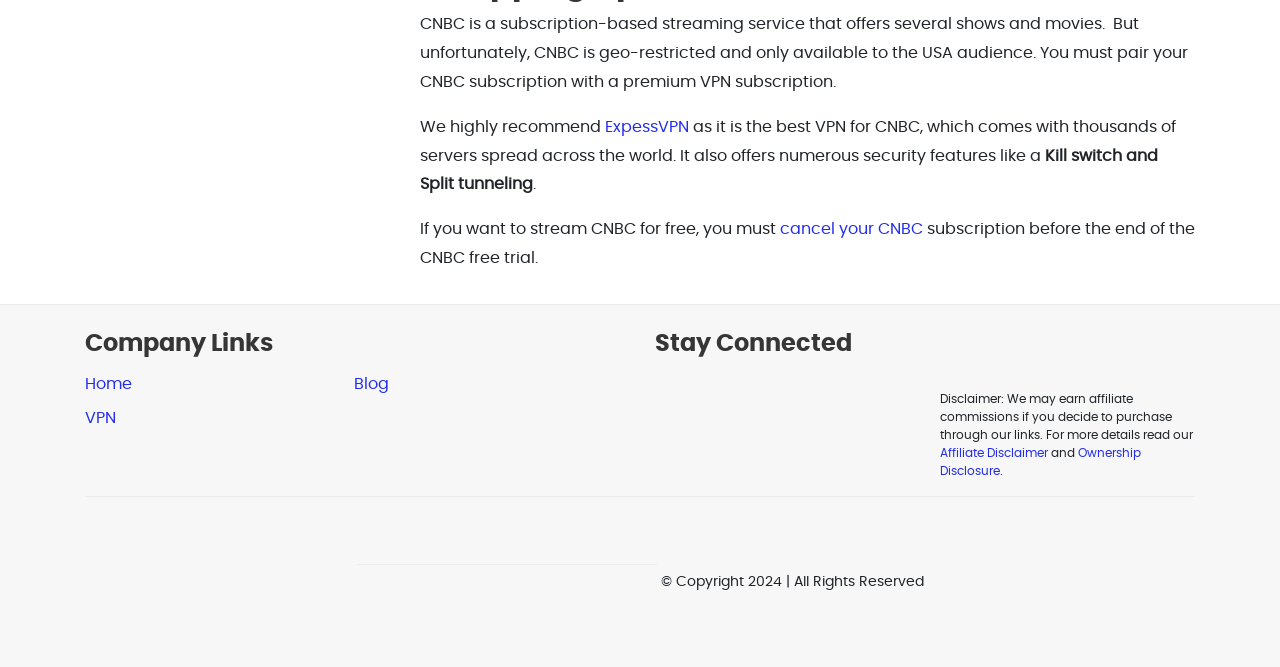Please identify the bounding box coordinates of the region to click in order to complete the task: "Click on the 'Facebook' link". The coordinates must be four float numbers between 0 and 1, specified as [left, top, right, bottom].

[0.512, 0.55, 0.551, 0.625]